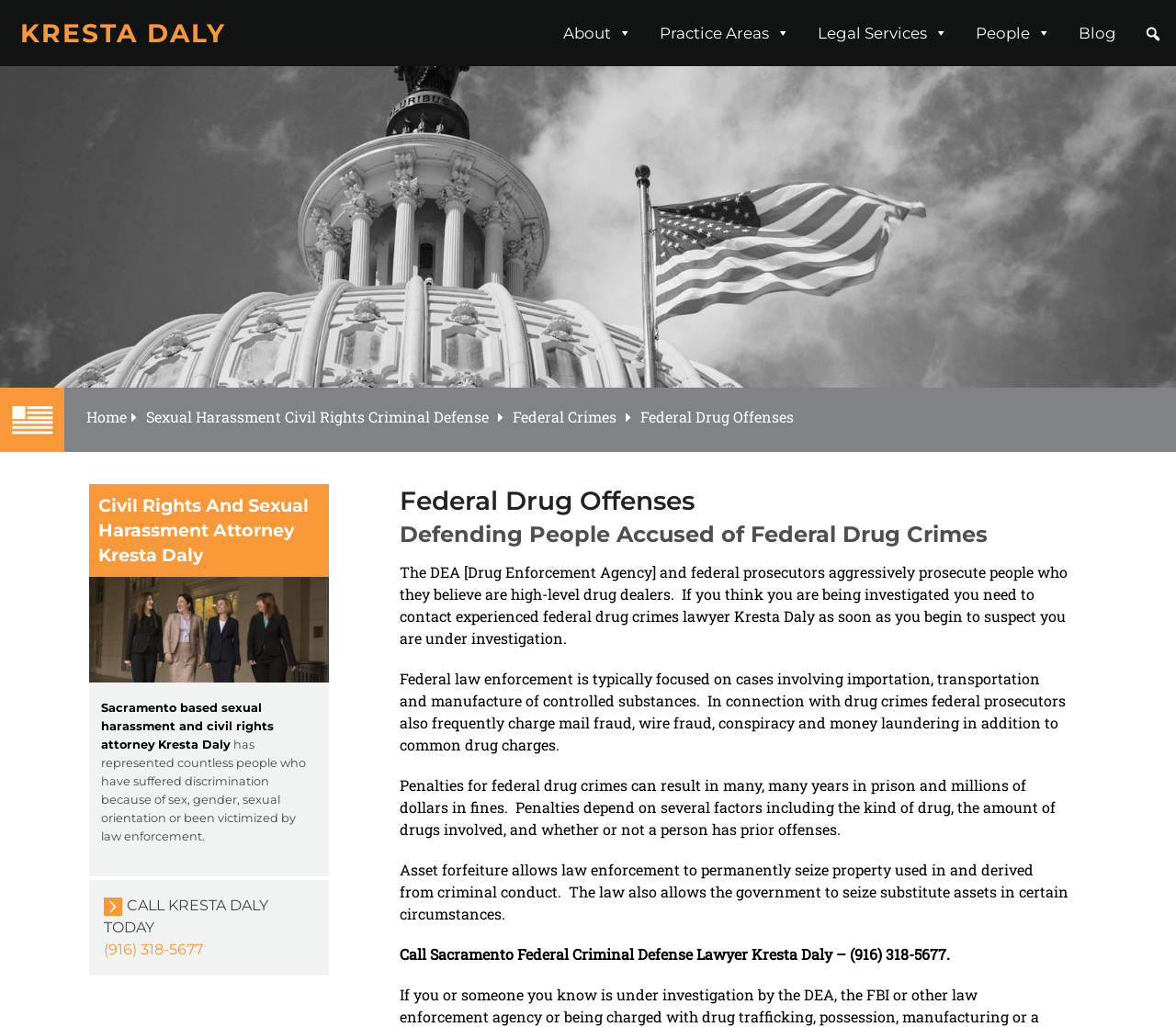What is the focus of federal law enforcement?
Give a comprehensive and detailed explanation for the question.

I found the answer by reading the text 'Federal law enforcement is typically focused on cases involving importation, transportation and manufacture of controlled substances.' which suggests that federal law enforcement prioritizes cases related to the importation, transportation, and manufacture of controlled substances.